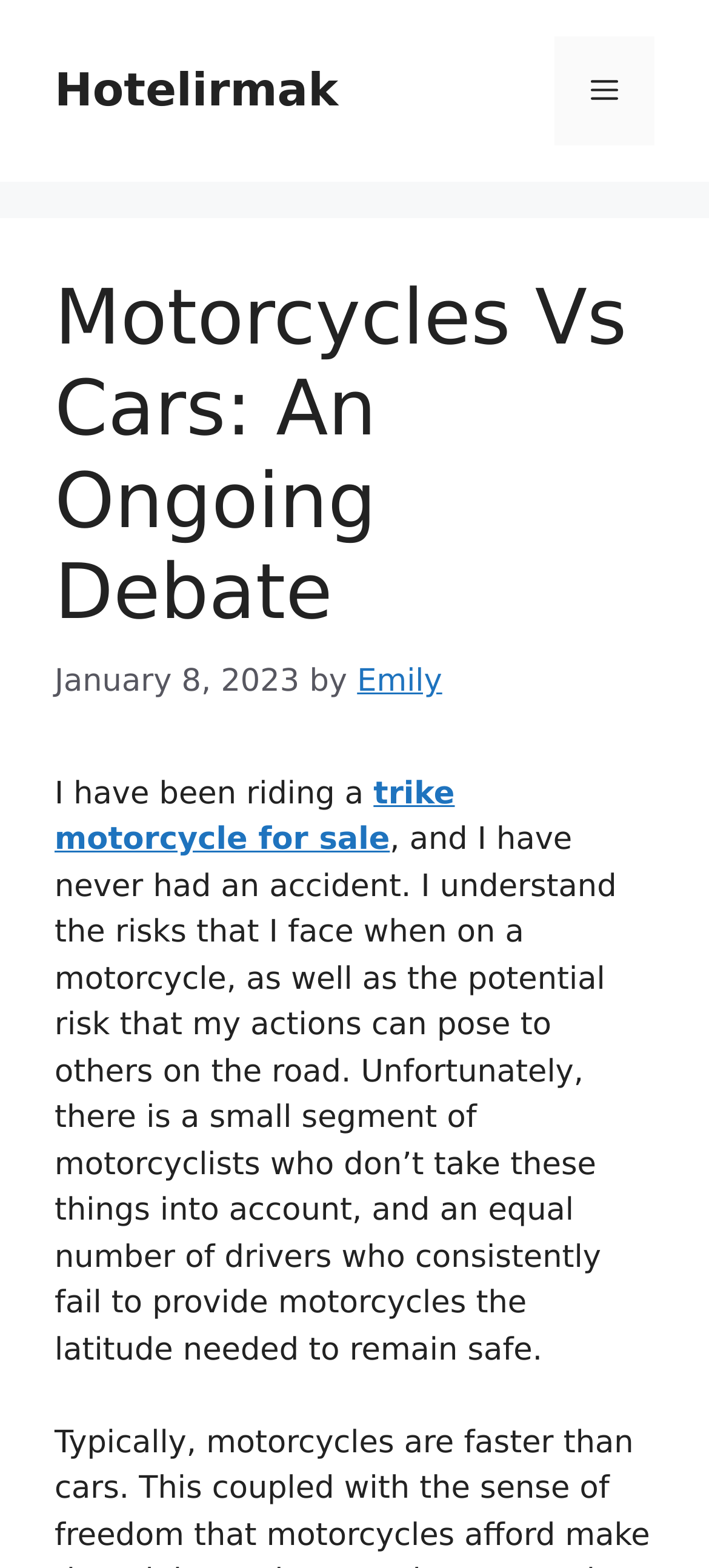Find and provide the bounding box coordinates for the UI element described with: "Menu".

[0.782, 0.023, 0.923, 0.093]